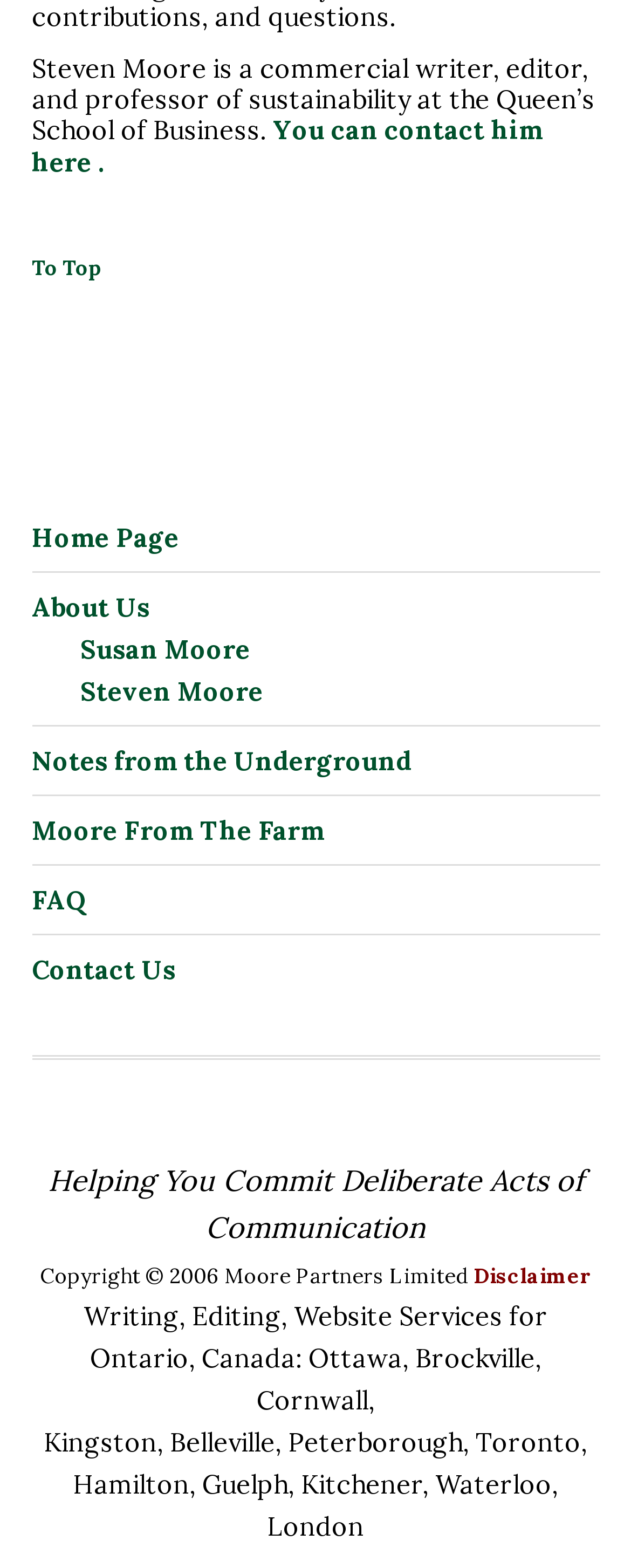Utilize the information from the image to answer the question in detail:
How many links are there in the Secondary Sidebar?

The Secondary Sidebar contains 9 links, which are 'Home Page', 'About Us', 'Susan Moore', 'Steven Moore', 'Notes from the Underground', 'Moore From The Farm', 'FAQ', 'Contact Us', and 'Disclaimer'.